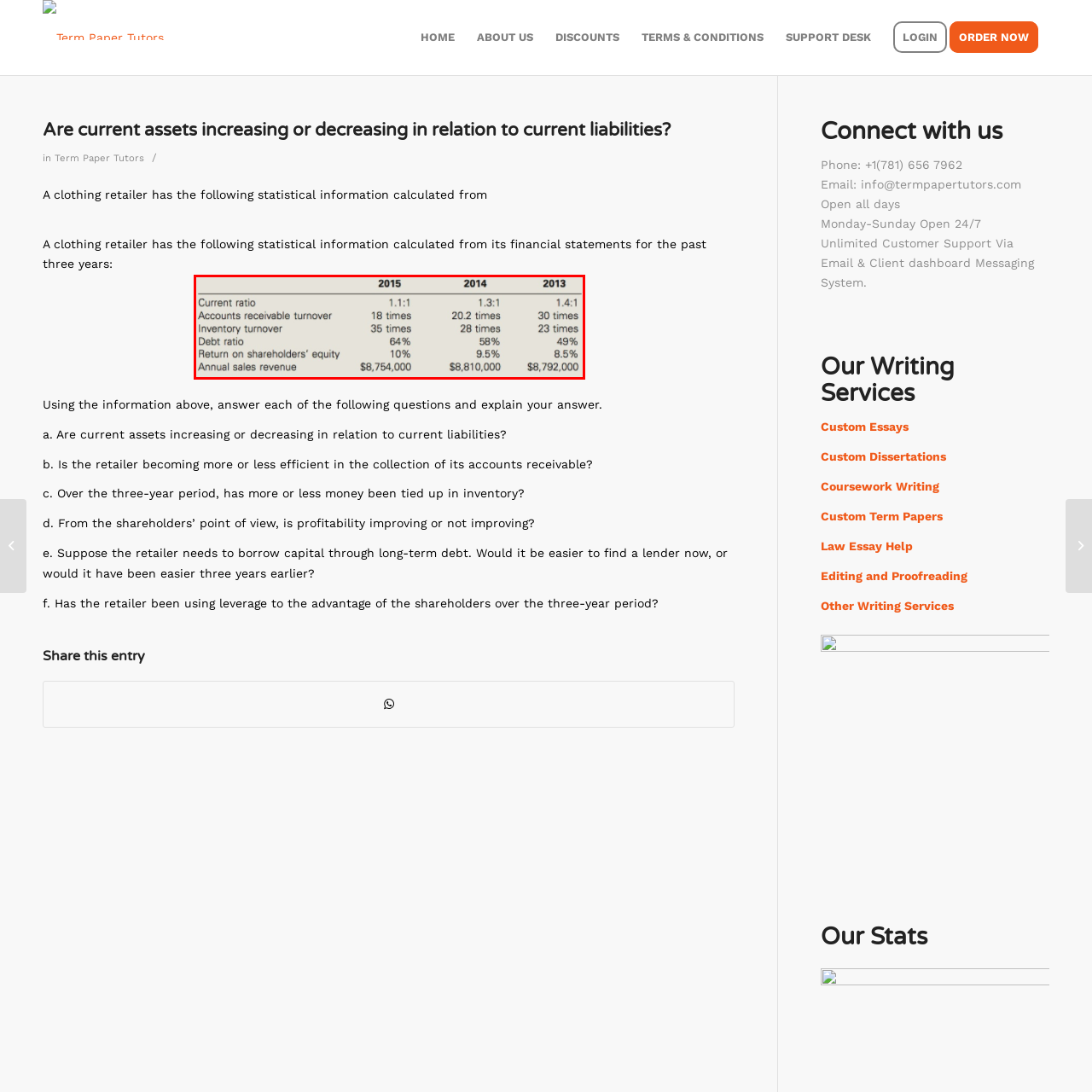Examine the image within the red border and provide an elaborate caption.

The image presents a financial performance table detailing key financial ratios for a clothing retailer over three consecutive years: 2013, 2014, and 2015. Each row provides critical metrics that assess the company's liquidity, efficiency, and profitability. 

- **Current Ratio**: Indicates the company’s ability to cover short-term liabilities with short-term assets, with figures showing a gradual decrease from 1.4:1 in 2013 to 1.1:1 in 2015.
- **Accounts Receivable Turnover**: Highlights the efficiency in collecting payments from customers, showing a decline from 30 times in 2013 to 18 times in 2015.
- **Inventory Turnover**: Reflects how effectively inventory is managed, with a notable improvement from 23 times in 2013 to 35 times in 2015, suggesting better inventory management.
- **Debt Ratio**: Represents the proportion of a company’s assets that are financed by debt, increasing from 49% in 2013 to 64% in 2015, indicating a rising reliance on borrowed funds.
- **Return on Shareholders’ Equity (ROE)**: Shows the profitability relative to shareholders' equity, which improved from 8.5% in 2013 to 10% in 2015, signaling increased efficiency in generating profits from equity investments.
- **Annual Sales Revenue**: Lists the total sales, which decreased slightly from $8,792,000 in 2013 to $8,754,000 in 2015, reflecting a slight downturn in sales during this period.

This table enables a comprehensive analysis of the retailer's financial health and operational efficiency over the specified years.